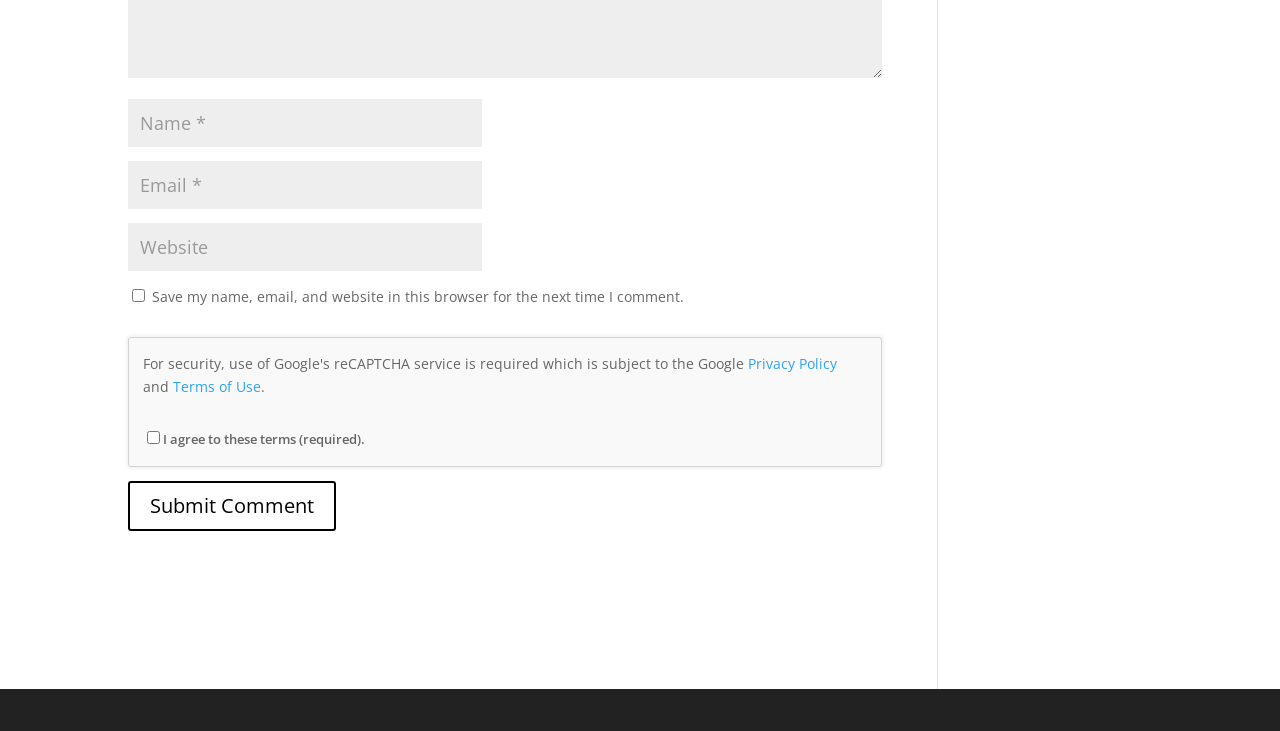Please analyze the image and give a detailed answer to the question:
How many checkboxes are there on the webpage?

There are two checkboxes on the webpage: one is 'Save my name, email, and website in this browser for the next time I comment.' and the other is 'I agree to these terms (required).'.